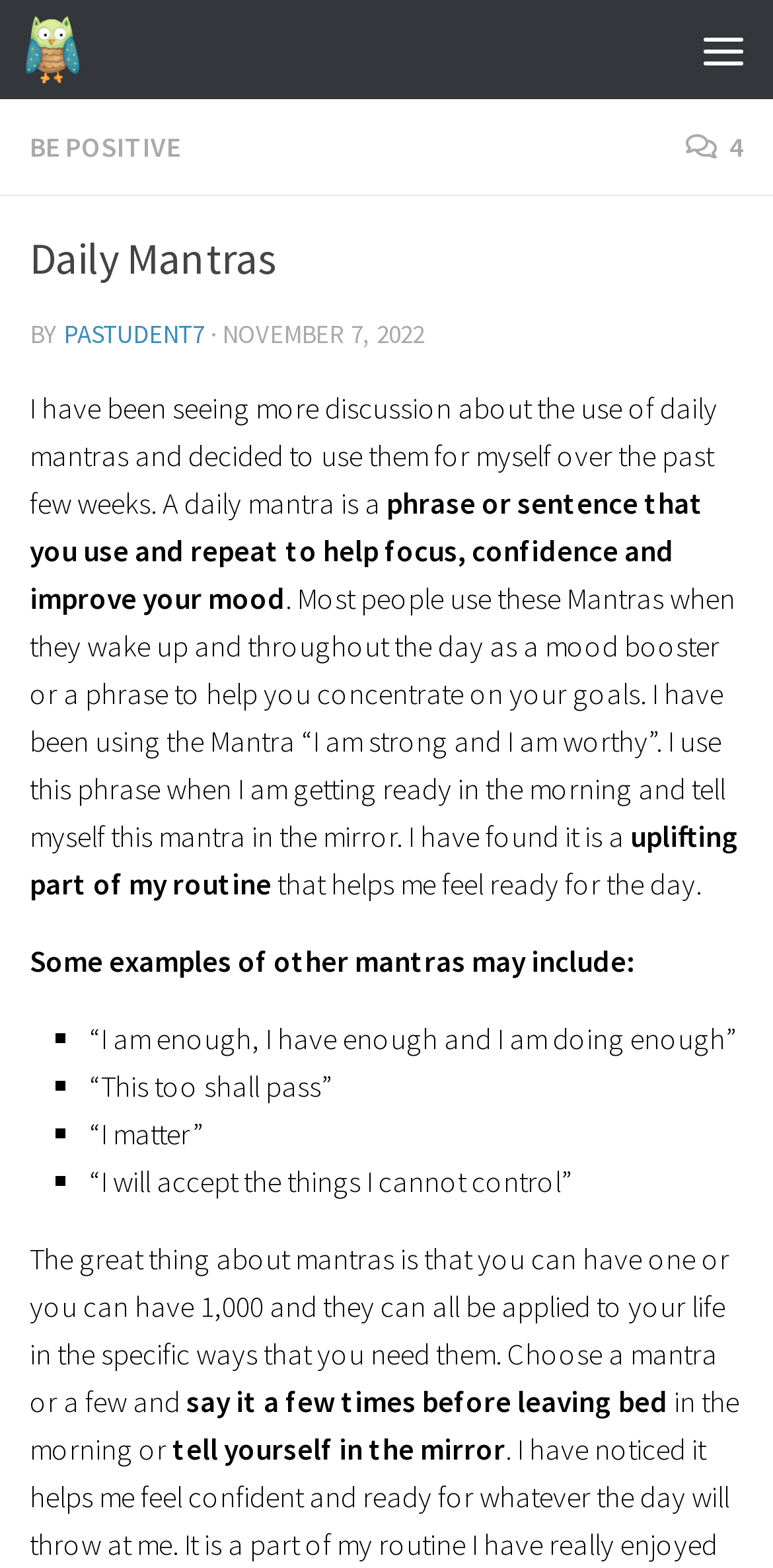Offer an in-depth caption of the entire webpage.

The webpage is about daily mantras, with the title "Daily Mantras - SOVA" at the top. Below the title, there is a link to "Skip to content" on the left and a logo image of "SOVA" on the right. On the top right corner, there is a menu button labeled "Menu".

The main content of the webpage is divided into sections. The first section has a heading "Daily Mantras" followed by the author's name "PASTUDENT7" and the date "NOVEMBER 7, 2022". Below this, there is a paragraph of text that explains what daily mantras are and how they can be used to improve one's mood and confidence.

The next section describes the author's personal experience with daily mantras, including the specific mantra they use, "I am strong and I am worthy". The author explains how they use this mantra as part of their morning routine to feel more confident and ready for the day.

The following section provides examples of other daily mantras that can be used, including "I am enough, I have enough and I am doing enough", "This too shall pass", "I matter", and "I will accept the things I cannot control". These examples are listed in a bullet point format with a "■" symbol preceding each one.

Finally, the webpage concludes with a paragraph of text that encourages readers to choose a daily mantra and incorporate it into their daily routine, such as saying it before leaving bed or telling themselves in the mirror.